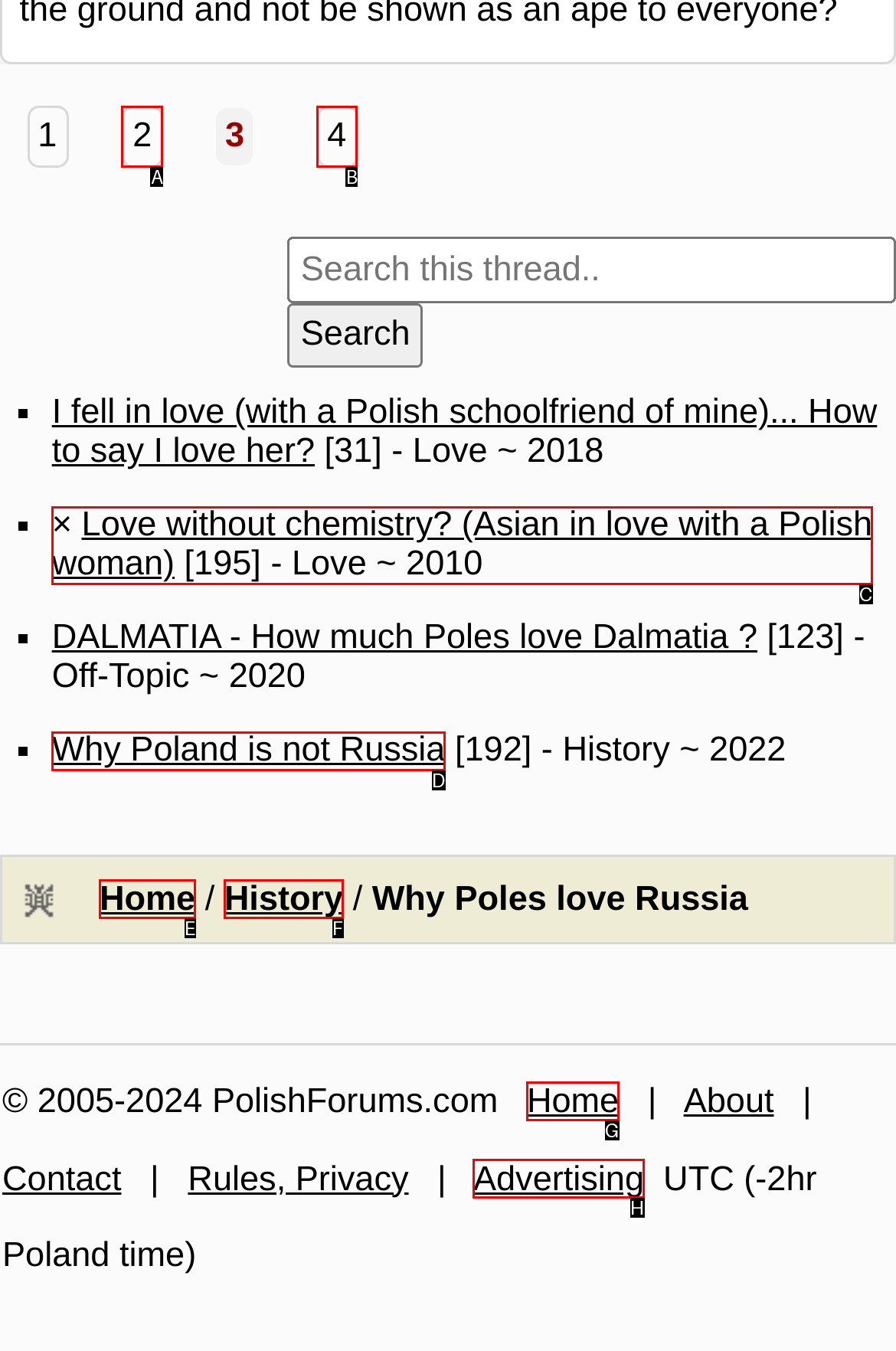Given the description: Home, select the HTML element that best matches it. Reply with the letter of your chosen option.

E